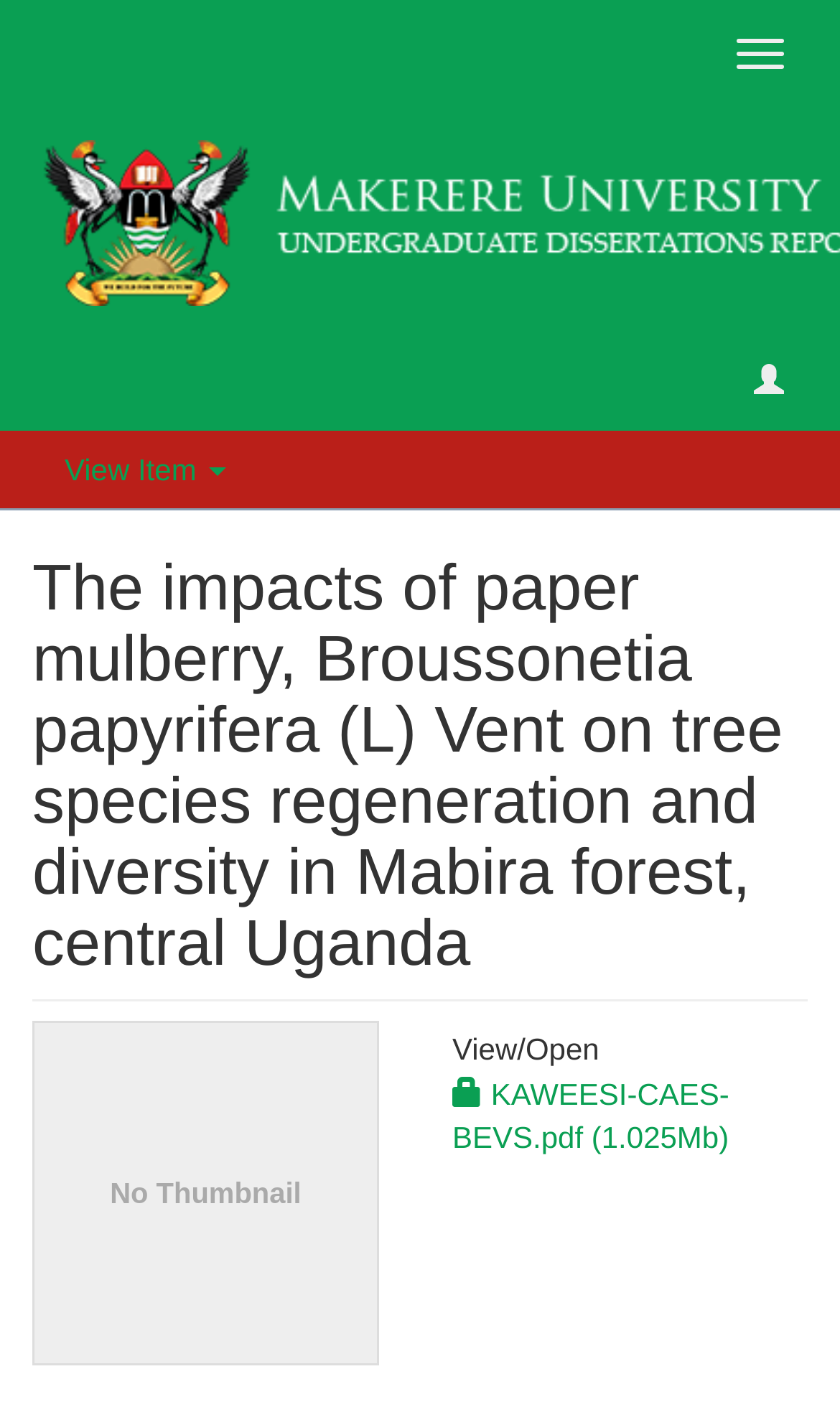By analyzing the image, answer the following question with a detailed response: What is the aspect ratio of the thumbnail image?

I found the image element with the description 'No Thumbnail [100%x160]'. The aspect ratio is explicitly mentioned in the image description.